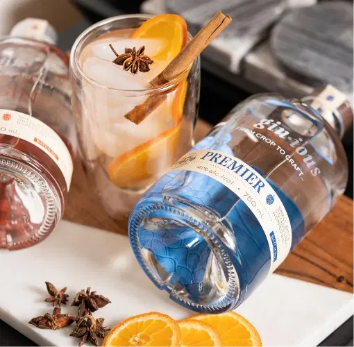Give a one-word or short phrase answer to this question: 
What is likely to be the type of beverage in the bottle?

Gin